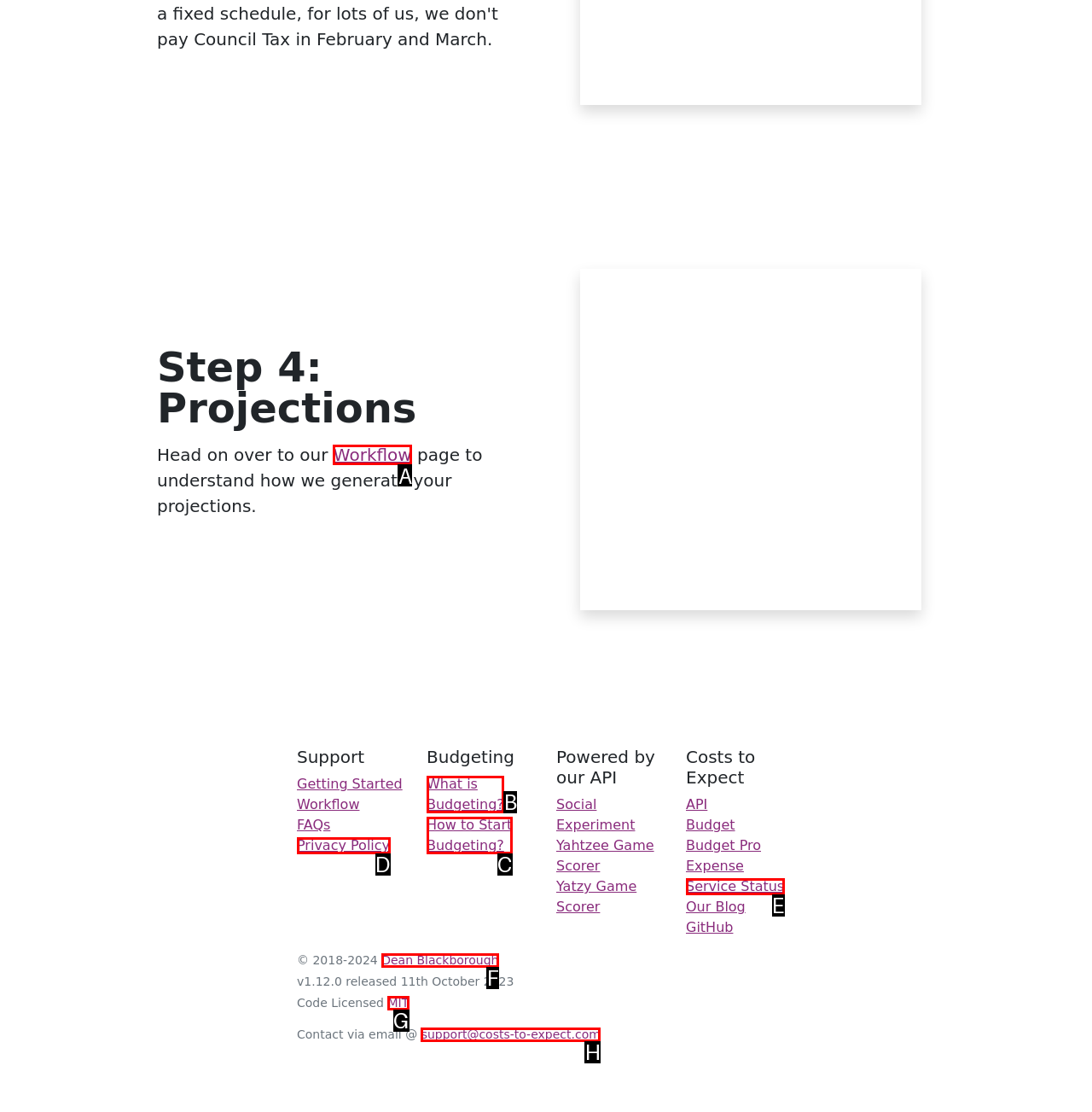Select the correct UI element to click for this task: View workflow page.
Answer using the letter from the provided options.

A